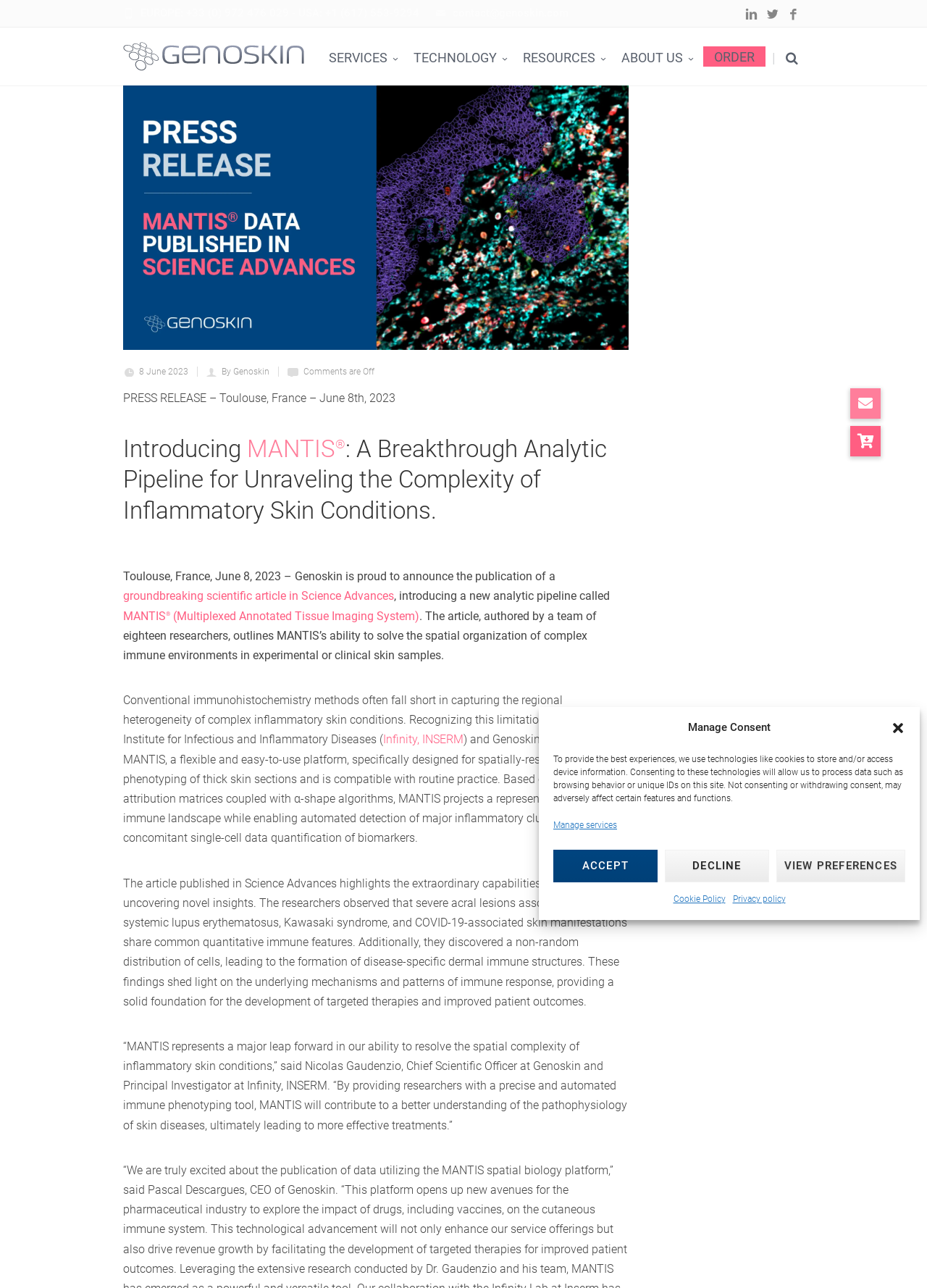What is the name of the analytic pipeline introduced in the article?
Look at the screenshot and respond with one word or a short phrase.

MANTIS